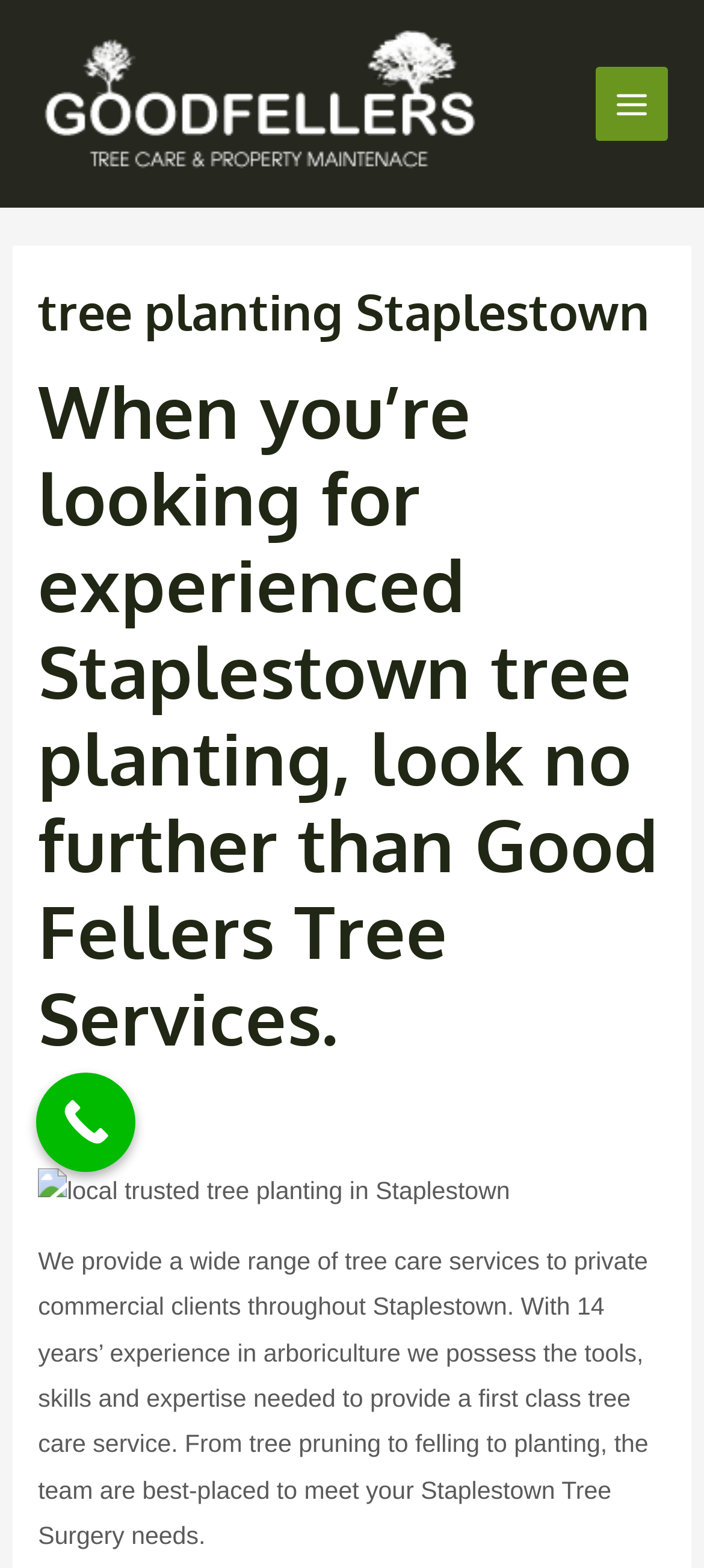Describe every aspect of the webpage in a detailed manner.

The webpage is about Good Fellers Tree Services, a company providing tree planting services in Staplestown. At the top left of the page, there is a link to the company's website, "goodfellers.ie", accompanied by a logo image. To the right of the logo, there is a button labeled "Main Menu". 

Below the logo and the main menu button, there is a header section that spans almost the entire width of the page. The header contains a heading that reads "tree planting Staplestown" and a subheading that describes the company's expertise in tree planting services. 

Underneath the header, there is a small image related to local trusted tree planting in Staplestown. Below the image, there is a block of text that describes the company's services, including tree pruning, felling, and planting, and their experience in arboriculture. 

On the top right of the page, there is a "Call Now Button" that encourages visitors to take action. Overall, the webpage is focused on promoting Good Fellers Tree Services and their expertise in tree planting and care in Staplestown.